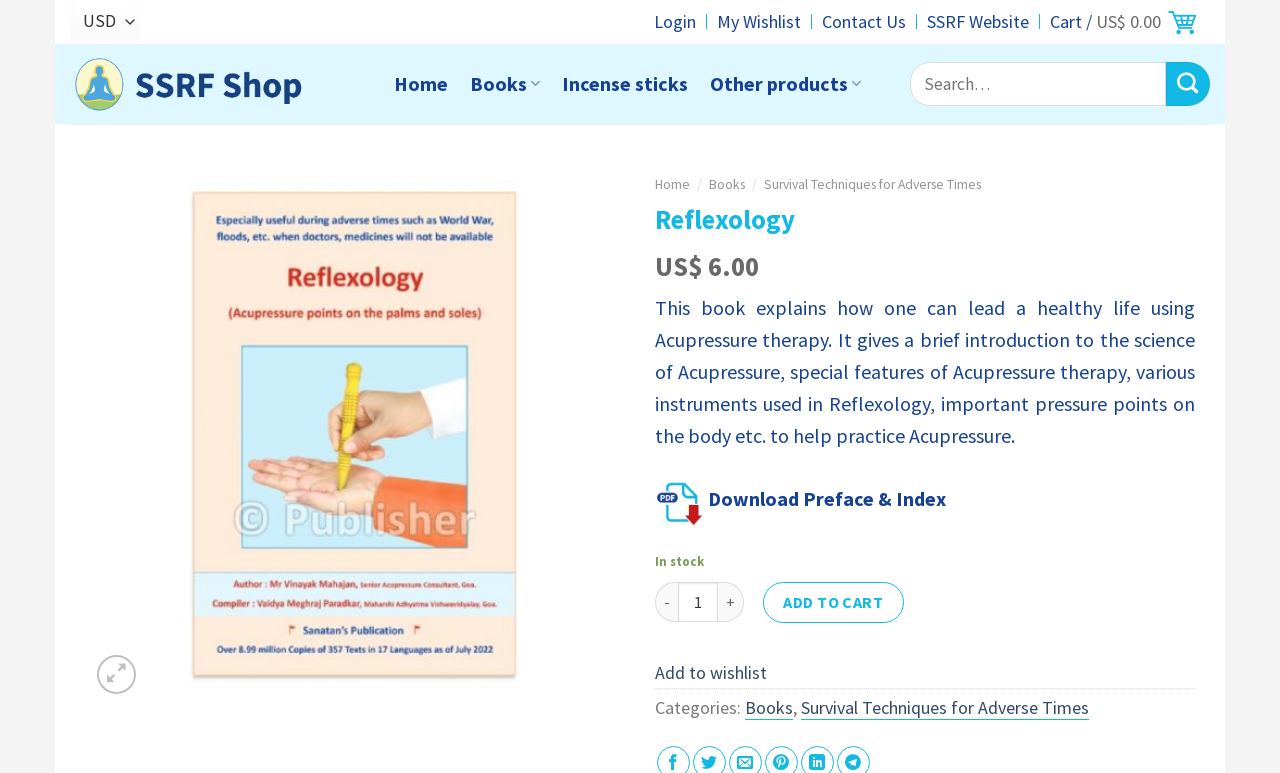Respond with a single word or short phrase to the following question: 
What is the title of the book?

Survival Techniques for Adverse Times